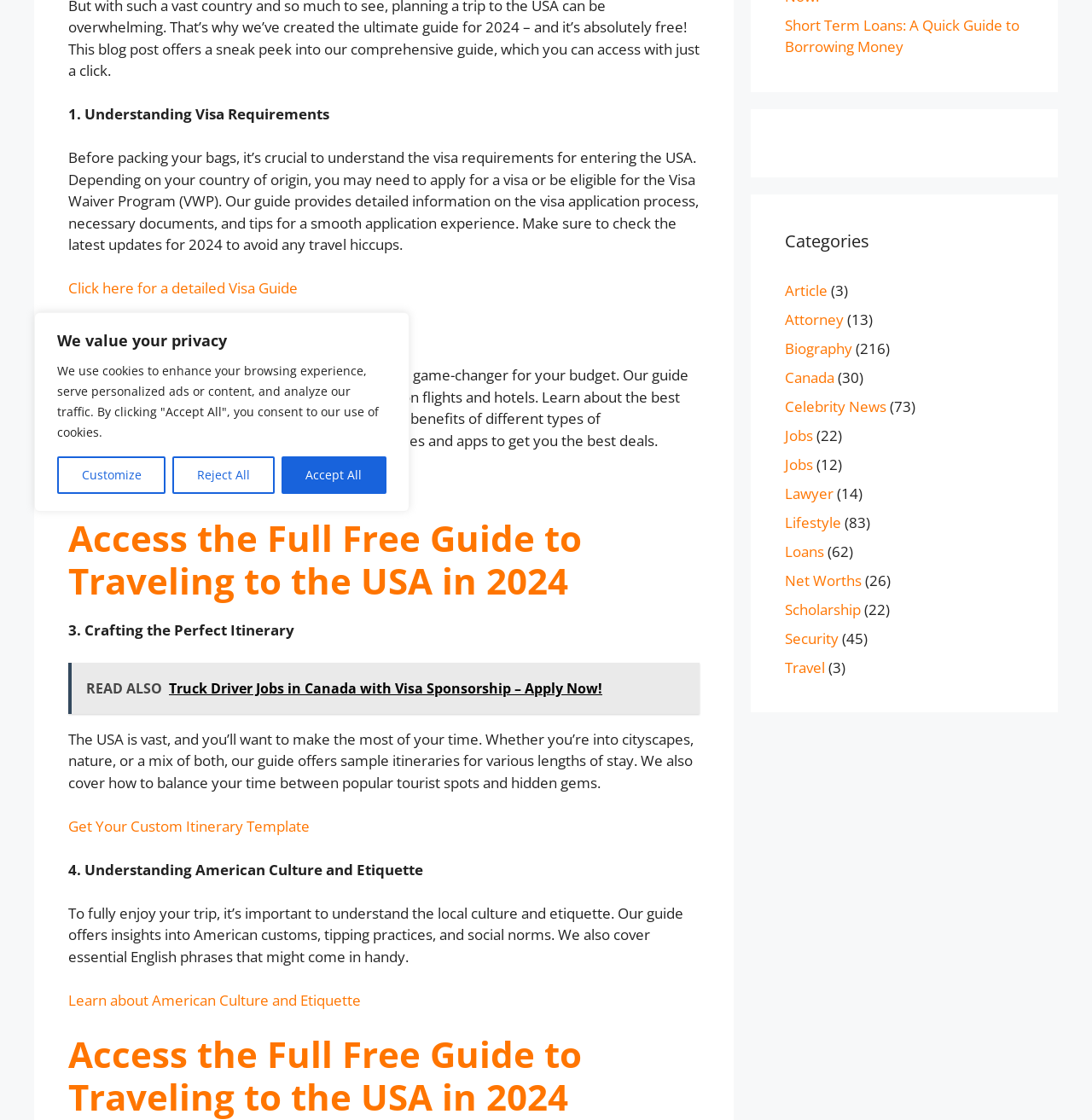Identify the bounding box for the UI element described as: "Get Your Custom Itinerary Template". Ensure the coordinates are four float numbers between 0 and 1, formatted as [left, top, right, bottom].

[0.062, 0.729, 0.284, 0.746]